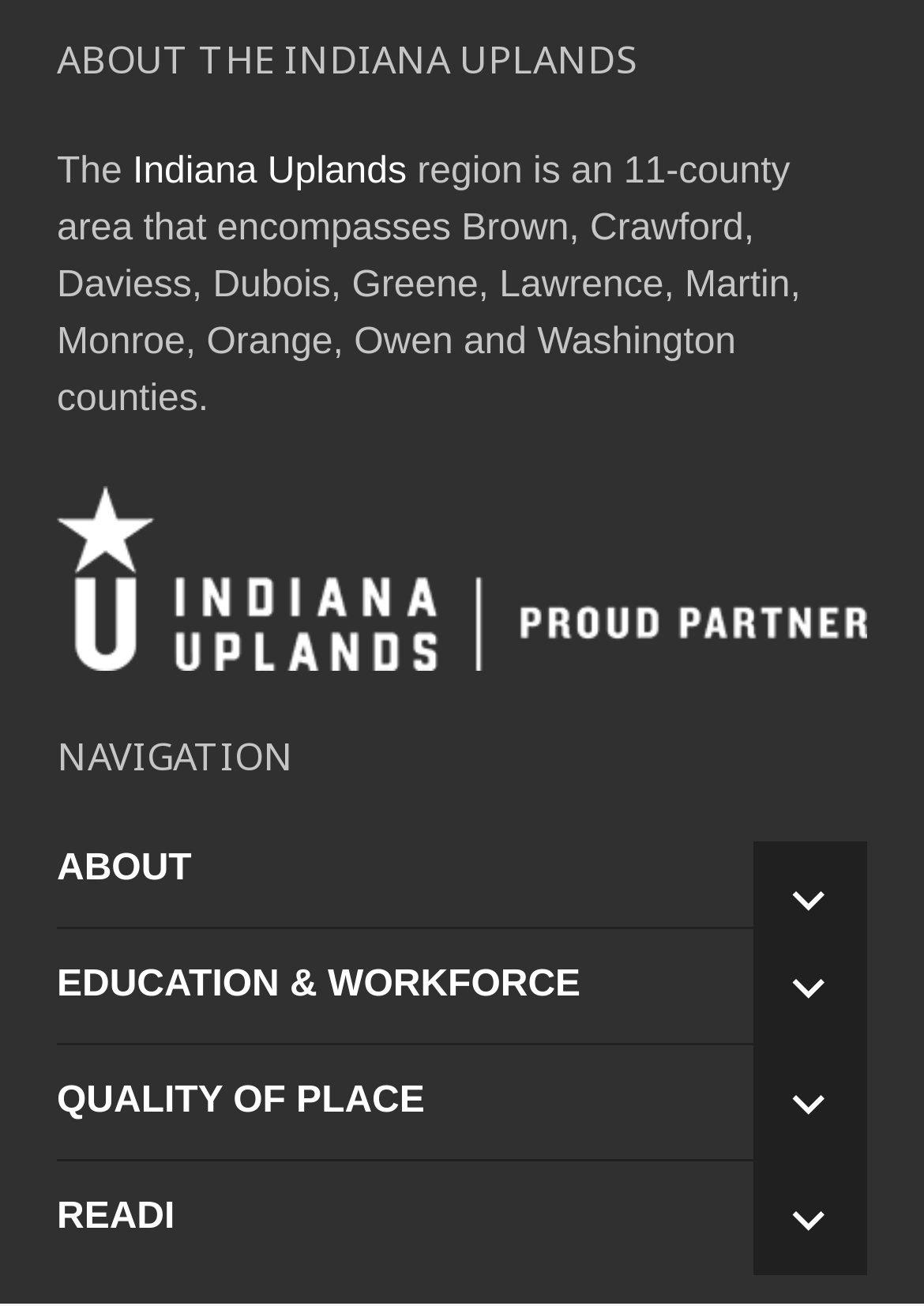What are the main navigation categories?
Look at the image and respond with a one-word or short phrase answer.

ABOUT, EDUCATION & WORKFORCE, QUALITY OF PLACE, READI